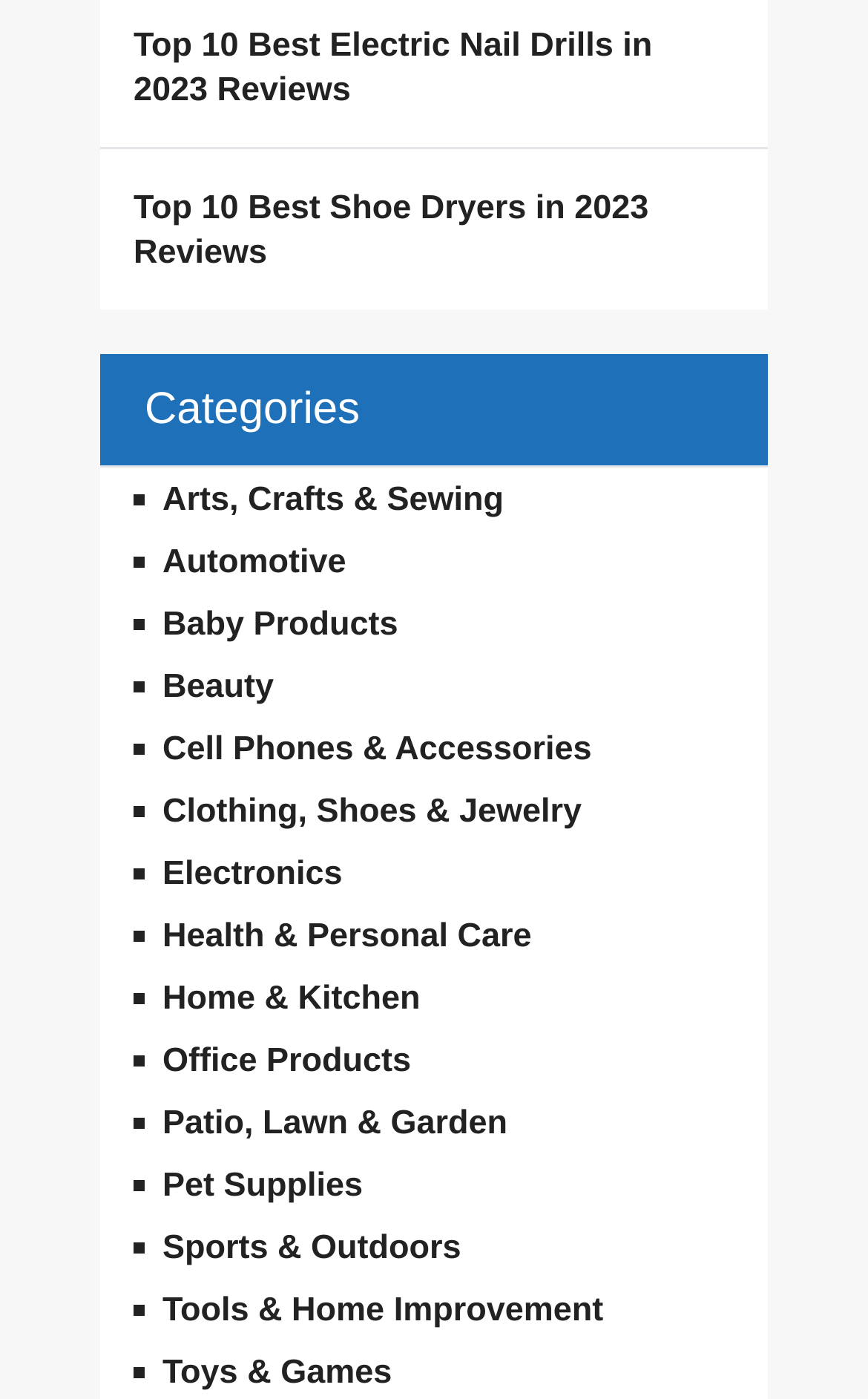What is the last category listed under 'Categories'?
Relying on the image, give a concise answer in one word or a brief phrase.

Toys & Games